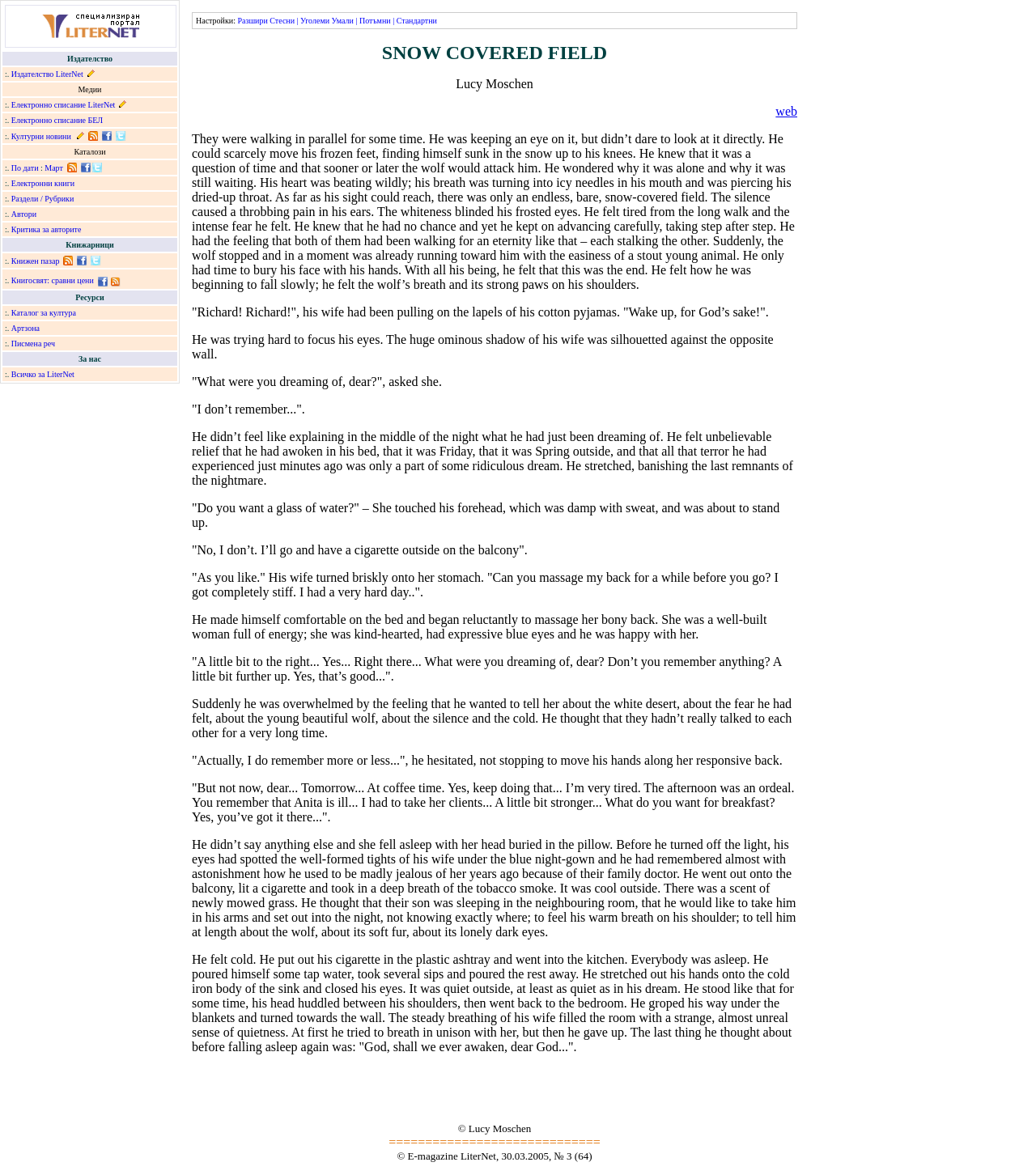What is the name of the literature portal?
Answer the question using a single word or phrase, according to the image.

LiterNet